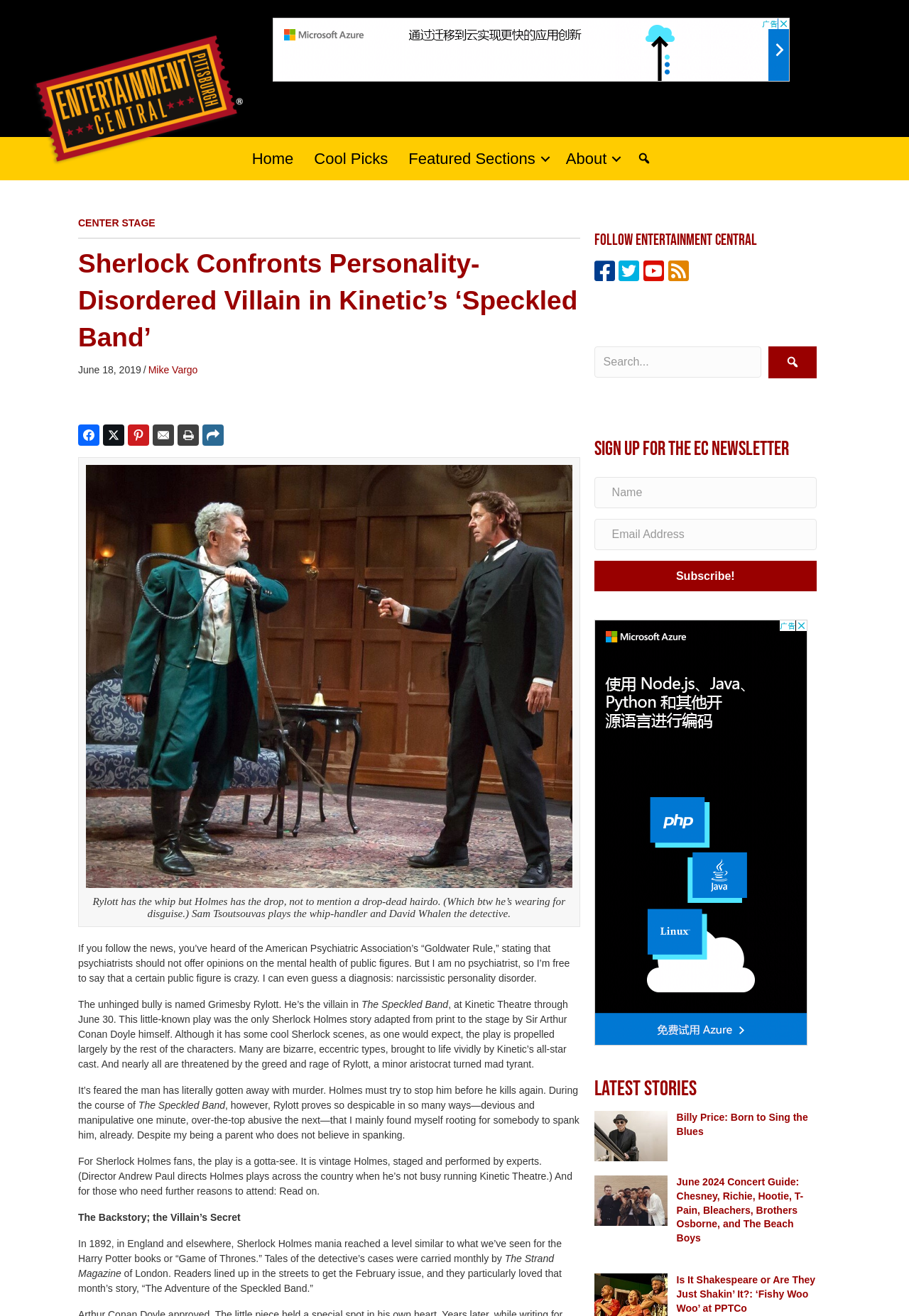Given the webpage screenshot, identify the bounding box of the UI element that matches this description: "Search".

[0.69, 0.107, 0.734, 0.134]